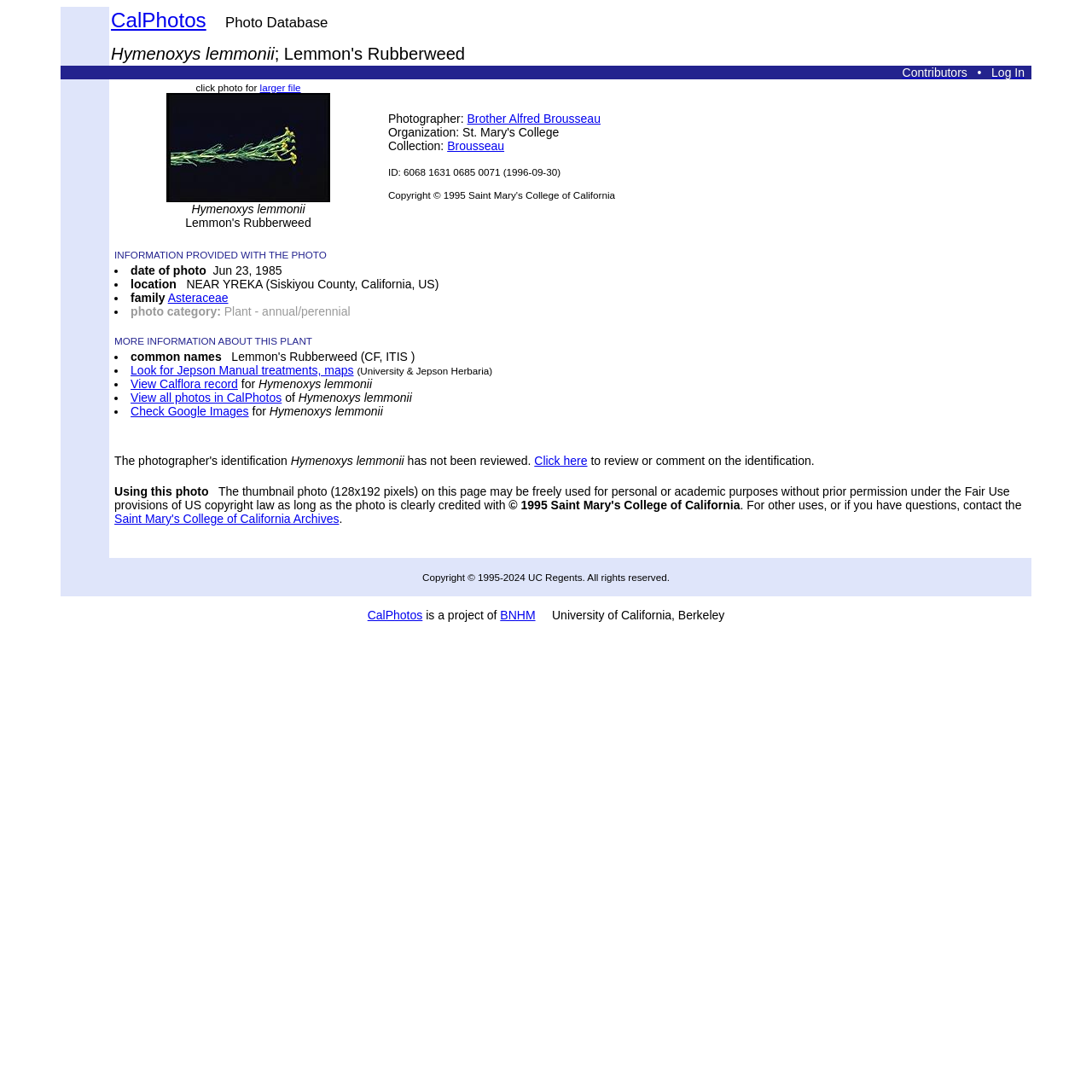Please determine the bounding box coordinates of the element's region to click in order to carry out the following instruction: "Click on the link to contact the Saint Mary's College of California Archives". The coordinates should be four float numbers between 0 and 1, i.e., [left, top, right, bottom].

[0.105, 0.469, 0.31, 0.481]